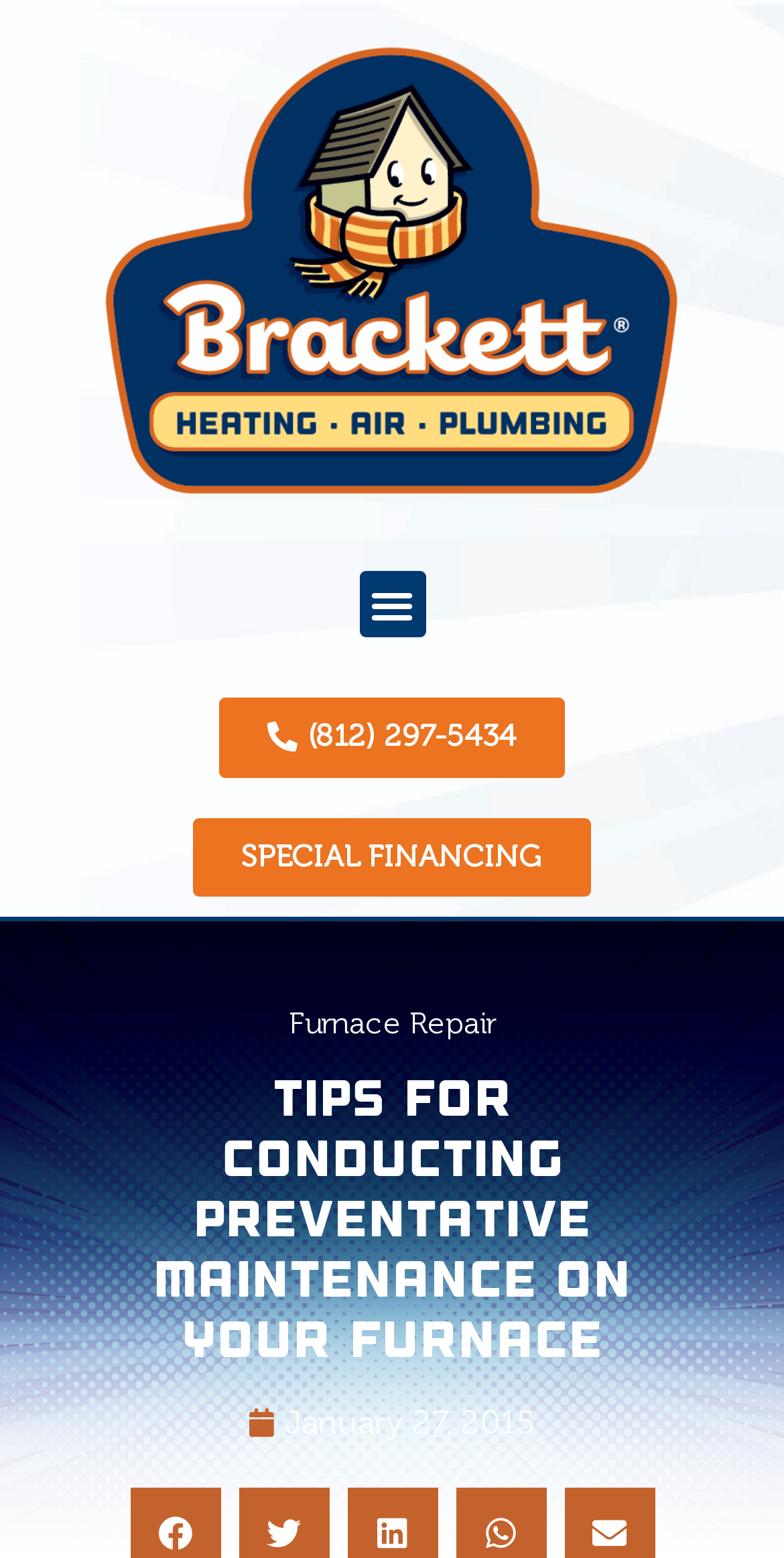Identify the bounding box for the UI element that is described as follows: "January 27, 2015".

[0.315, 0.898, 0.685, 0.929]